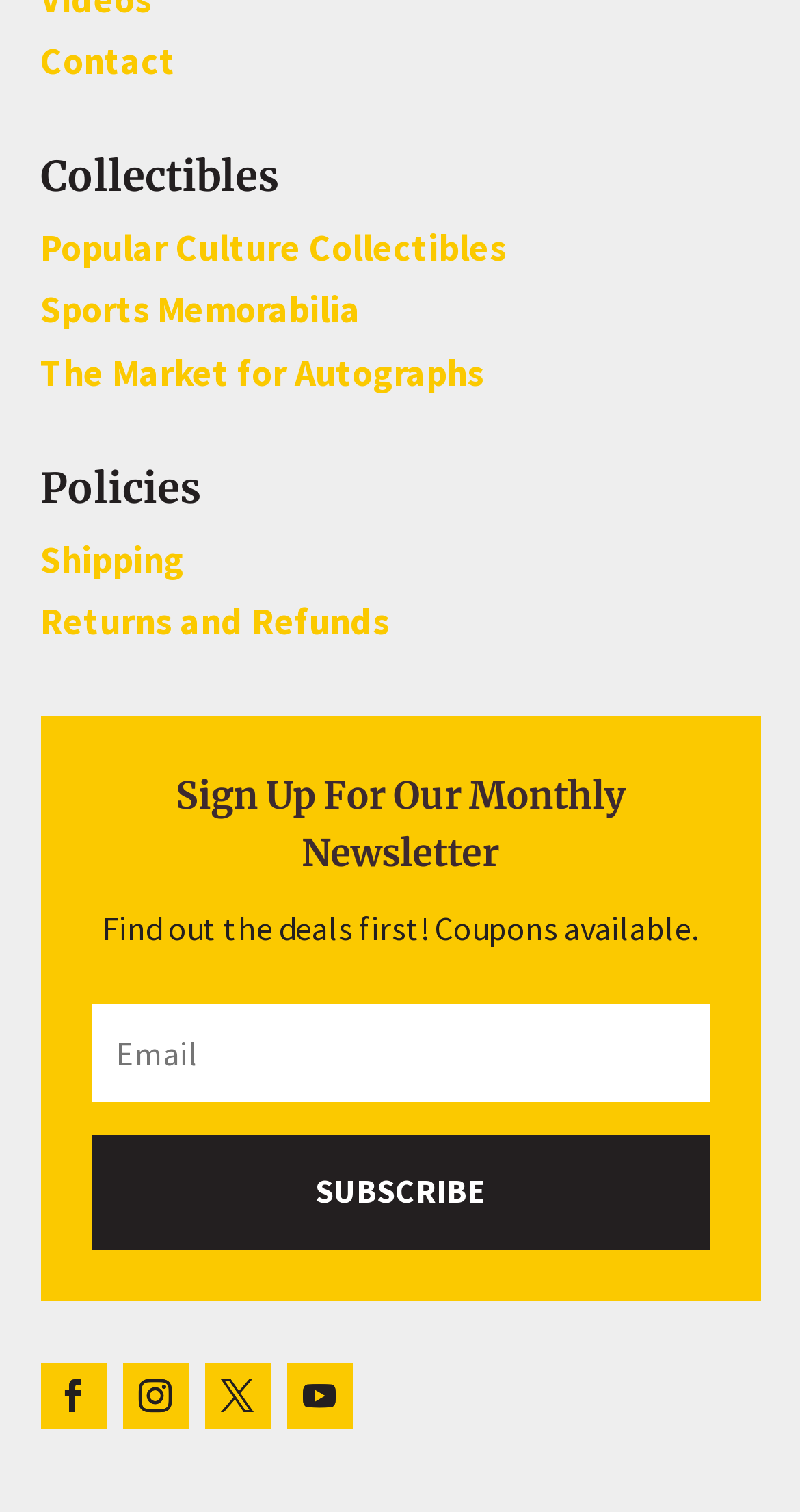Please identify the bounding box coordinates of the area that needs to be clicked to fulfill the following instruction: "Go to Shipping policy."

[0.05, 0.354, 0.229, 0.385]